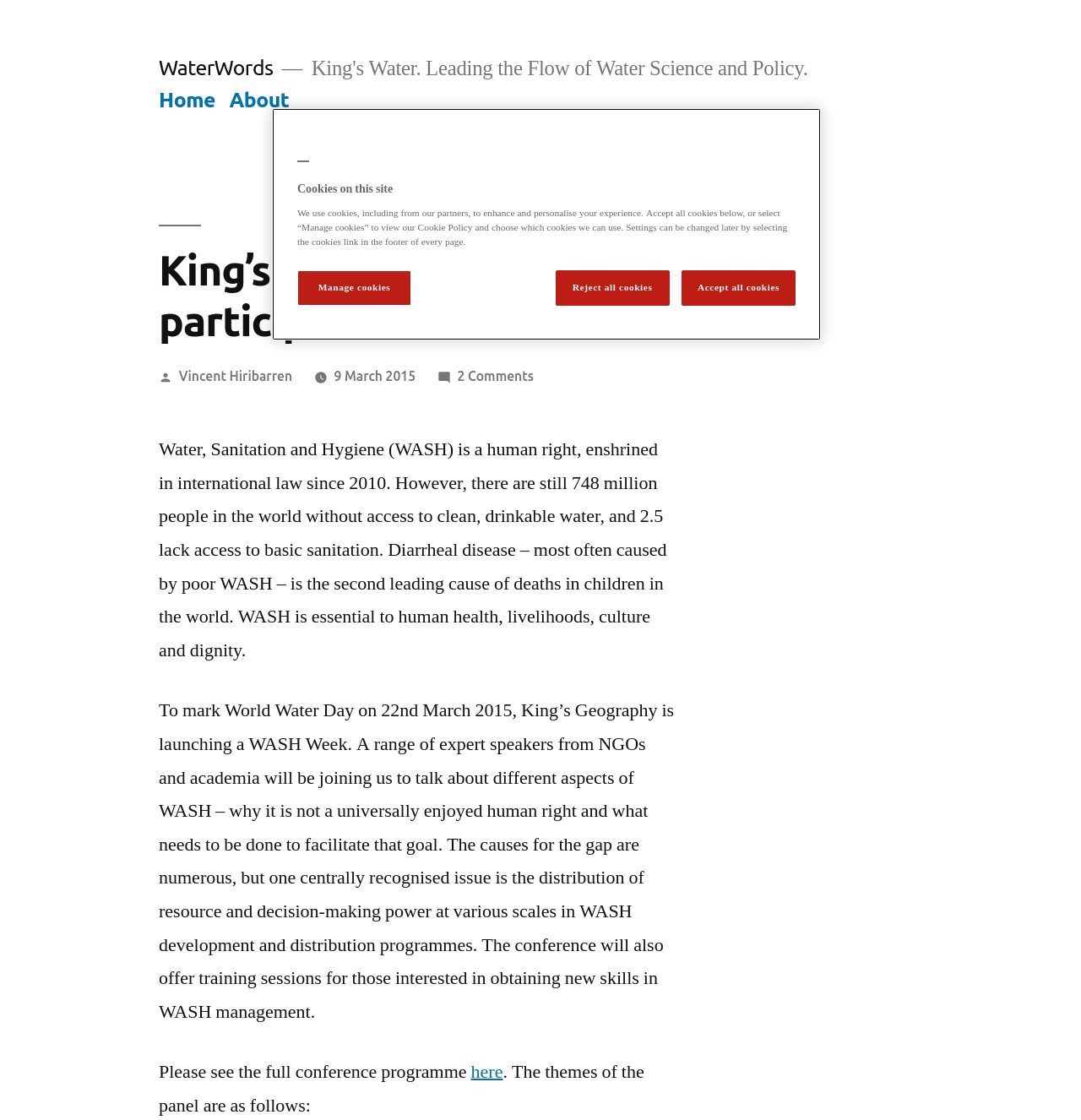Show the bounding box coordinates for the element that needs to be clicked to execute the following instruction: "Read the post by Vincent Hiribarren". Provide the coordinates in the form of four float numbers between 0 and 1, i.e., [left, top, right, bottom].

[0.165, 0.329, 0.27, 0.343]